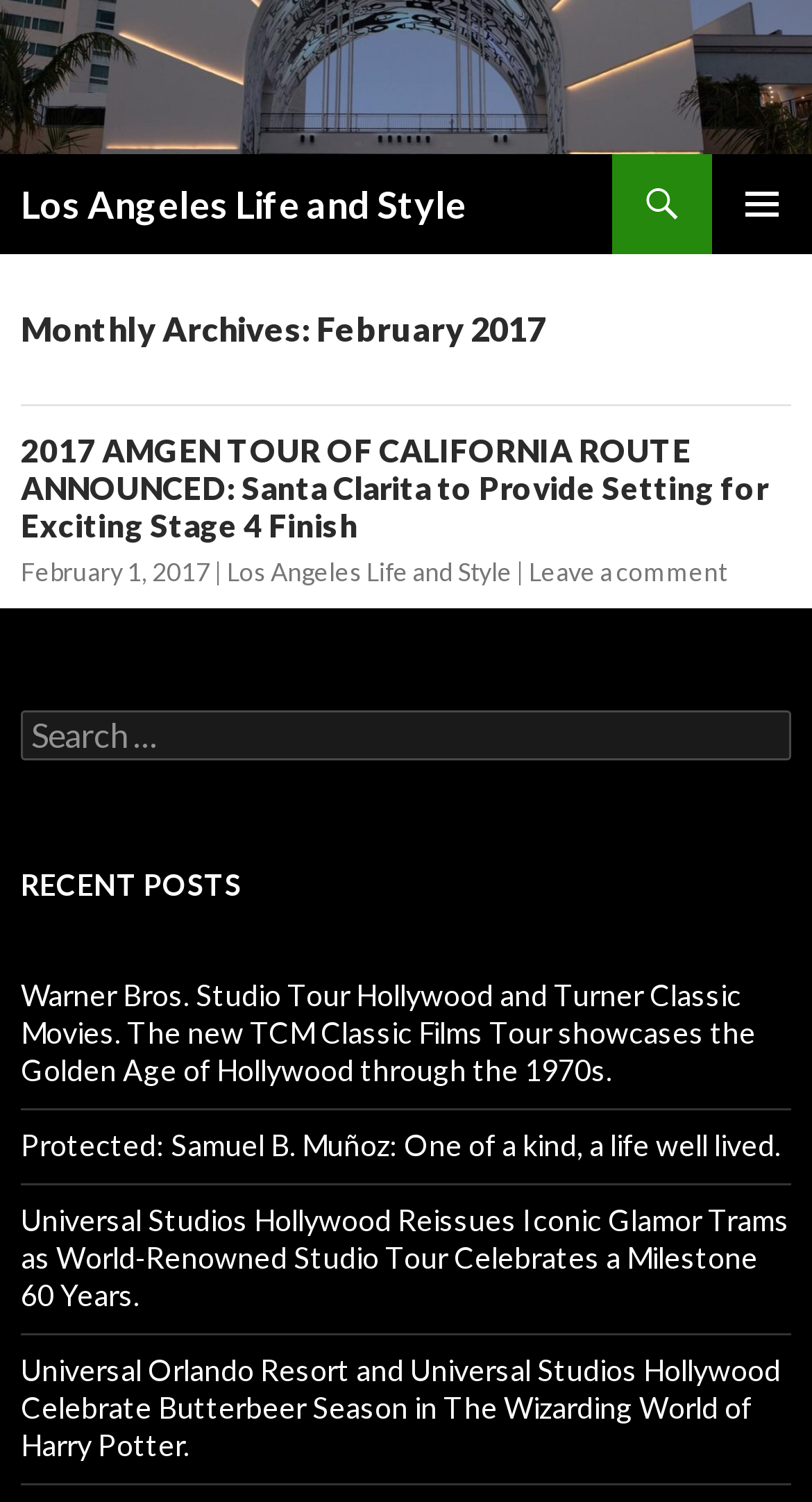Find the bounding box coordinates of the element you need to click on to perform this action: 'Save comment information'. The coordinates should be represented by four float values between 0 and 1, in the format [left, top, right, bottom].

None